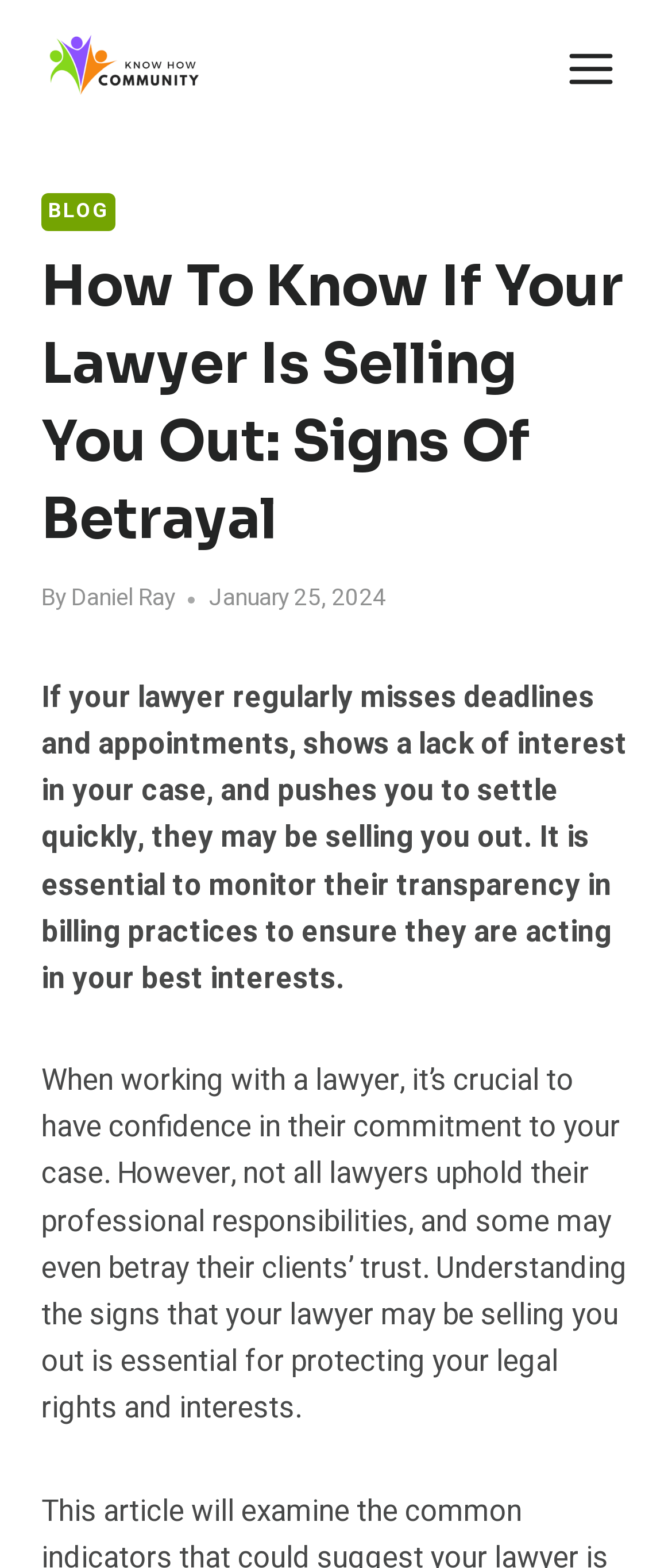When was the article published?
Please give a well-detailed answer to the question.

The publication date of the article can be found by looking at the time element, which contains the text 'January 25, 2024'.